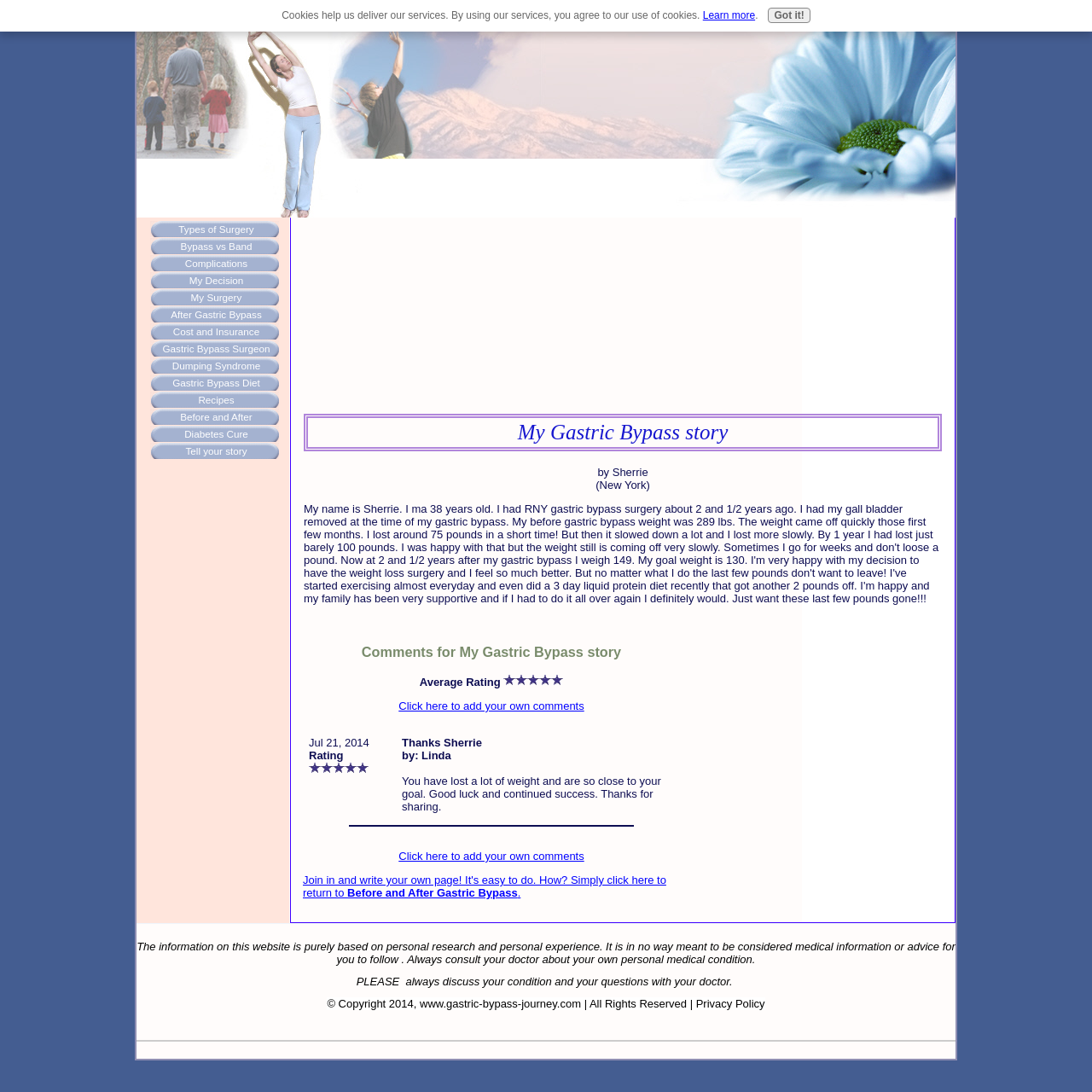Please provide a comprehensive response to the question below by analyzing the image: 
What is the purpose of the link 'Click here to add your own comments'?

The link 'Click here to add your own comments' is located in the layout table cell 'Comments for My Gastric Bypass story Average Rating star star star star star Click here to add your own comments' and its purpose is to allow users to add their own comments.